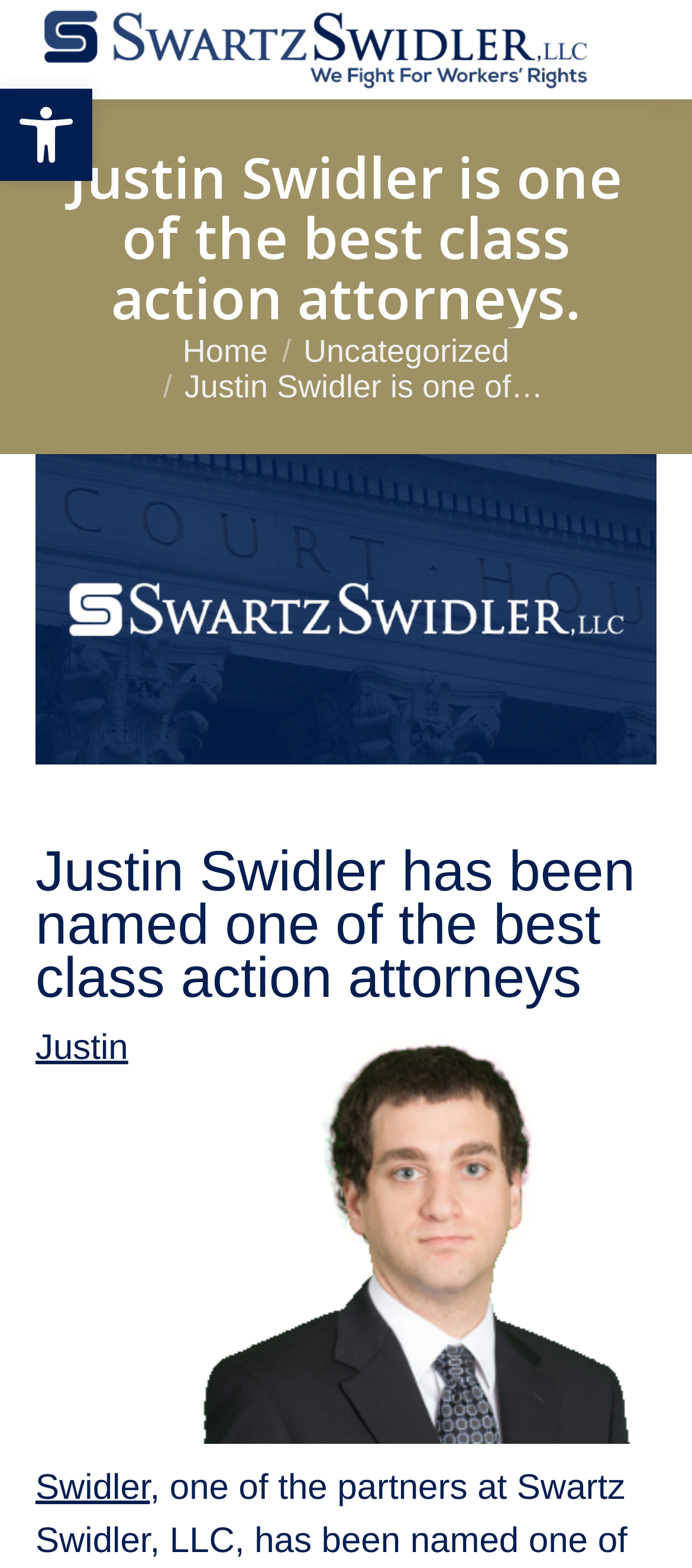What is the name of the attorney?
Provide a detailed and well-explained answer to the question.

The name of the attorney can be found in the heading element 'Justin Swidler is one of the best class action attorneys.' and also in the link element 'Justin Swidler'.